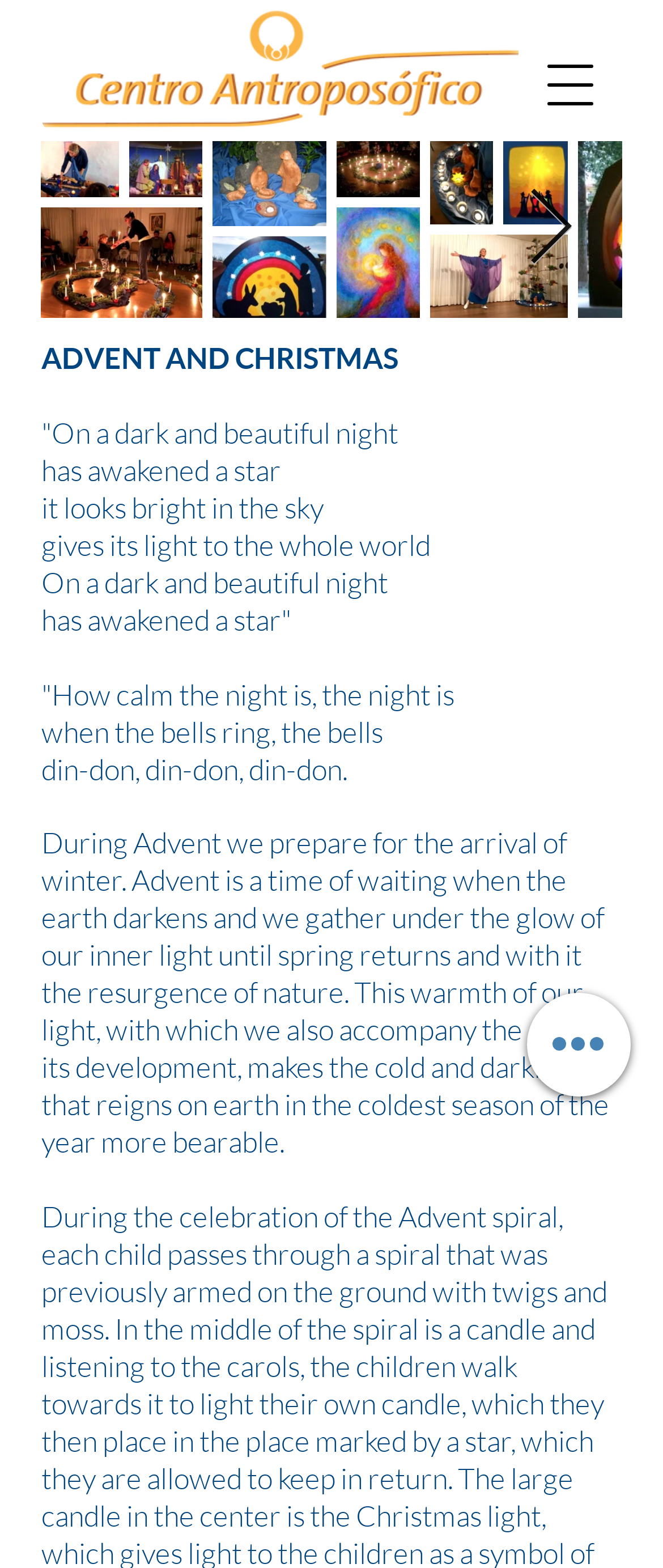How many buttons are there in the navigation menu? From the image, respond with a single word or brief phrase.

11